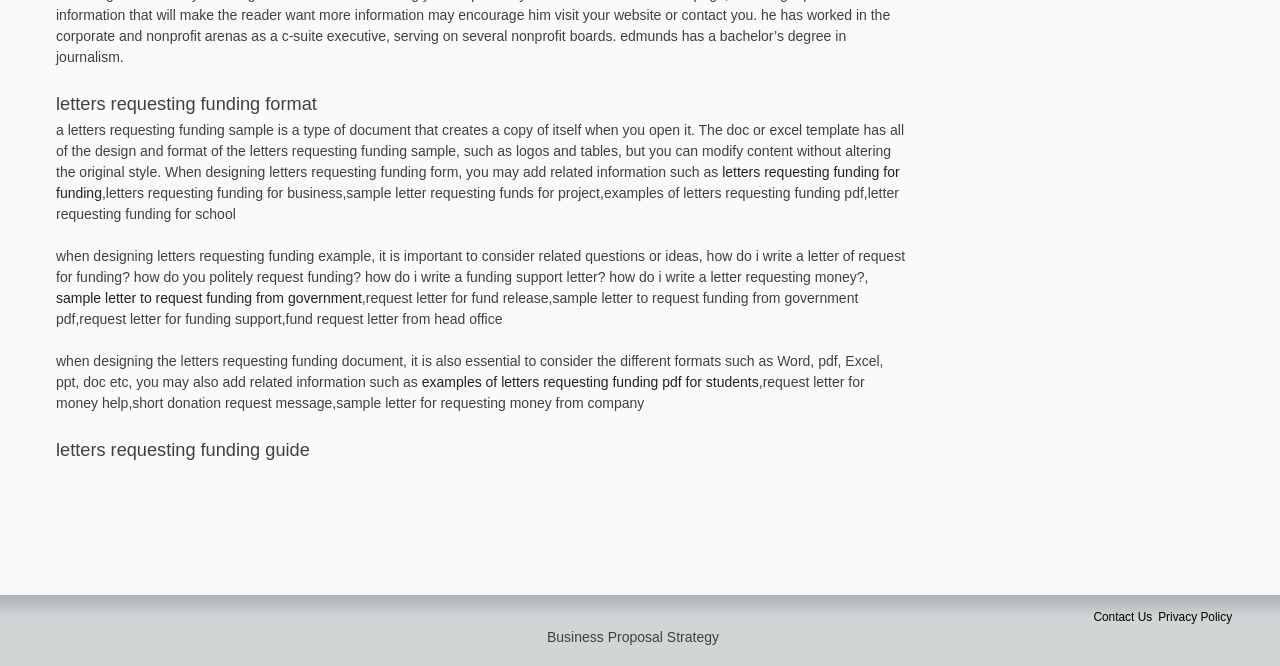Utilize the details in the image to give a detailed response to the question: What is the difference between a letter requesting funding and a funding support letter?

The webpage lists 'how do I write a funding support letter?' as a related question to 'how do I write a letter requesting funding?', which suggests that a letter requesting funding and a funding support letter are similar or related concepts.